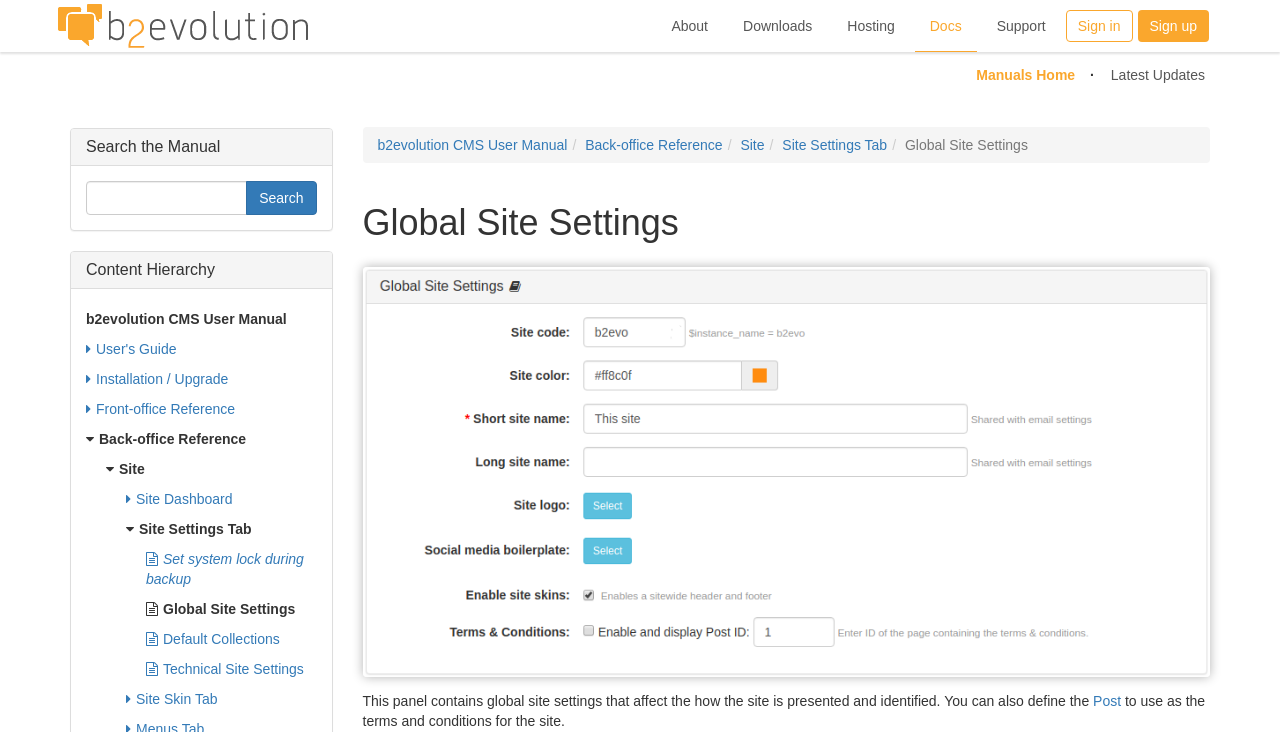Can you specify the bounding box coordinates for the region that should be clicked to fulfill this instruction: "Click on the 'b2evolution CMS User Manual' link".

[0.295, 0.187, 0.443, 0.209]